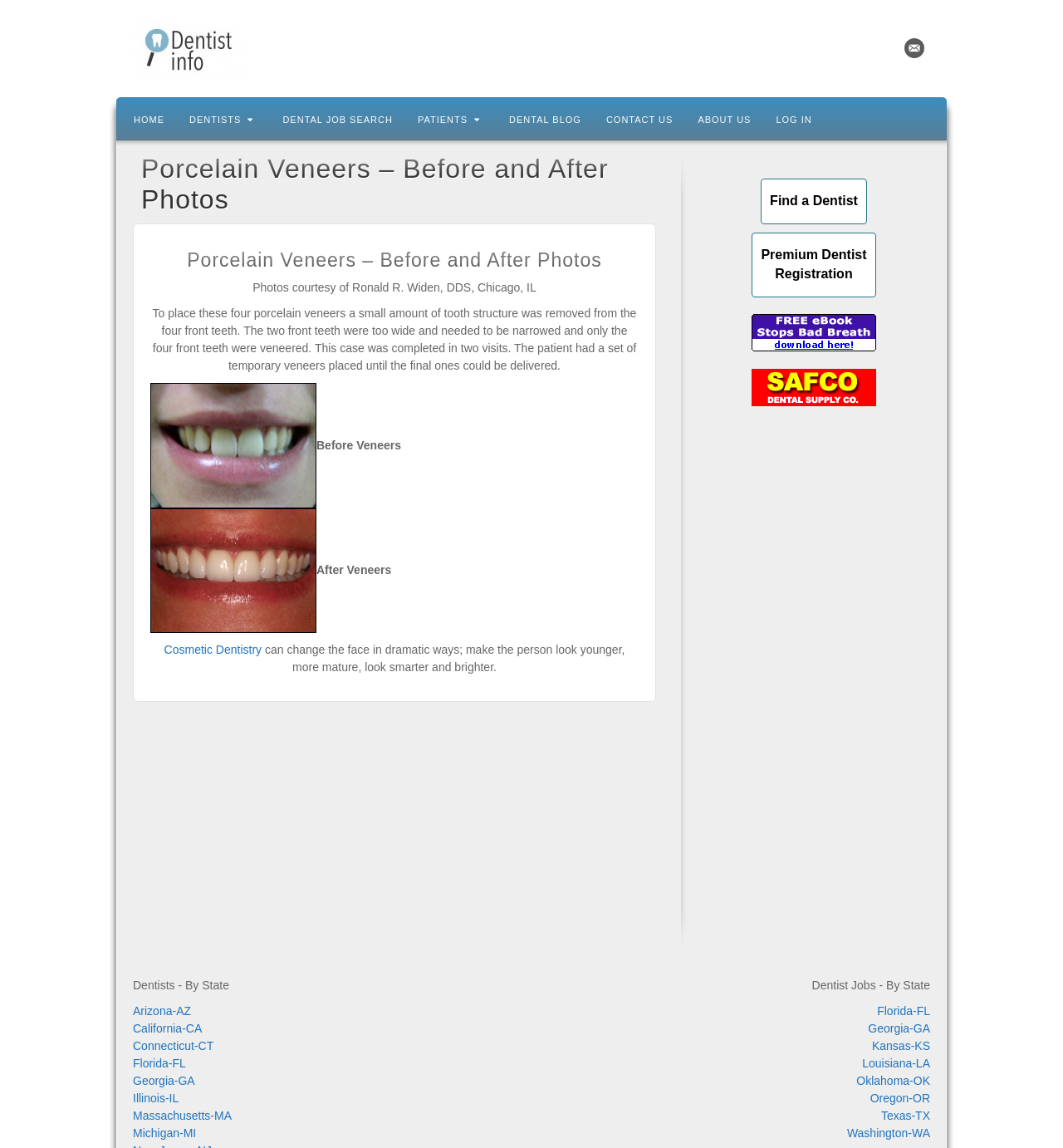Can you provide the bounding box coordinates for the element that should be clicked to implement the instruction: "View 'Before Porcelain Veneers' image"?

[0.141, 0.334, 0.298, 0.442]